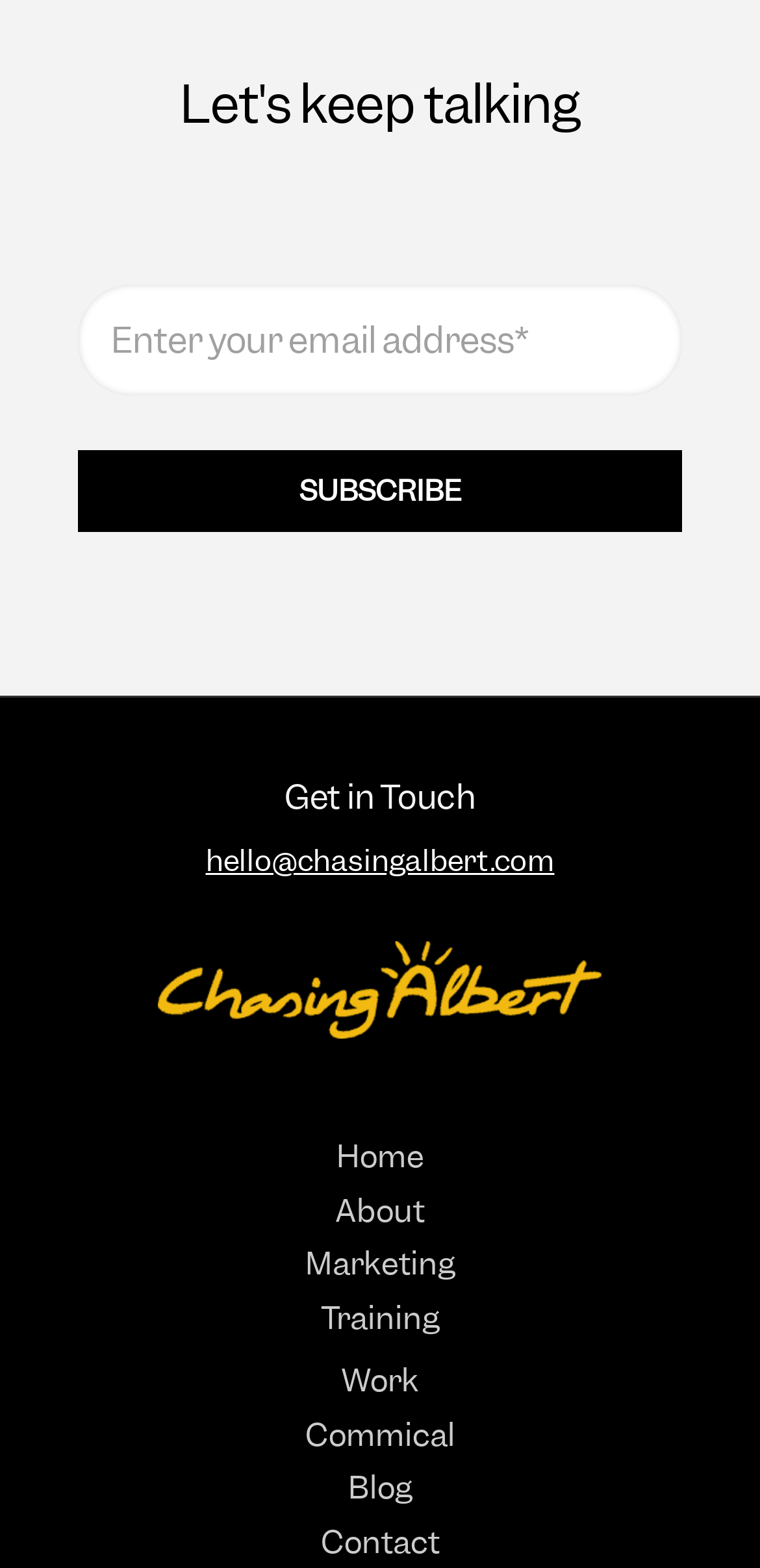Utilize the details in the image to thoroughly answer the following question: What is the purpose of the textbox?

The textbox is labeled 'Enter your email address*' and is located below the heading 'Let's keep talking', suggesting that it is used to collect email addresses from users who want to subscribe to a newsletter or stay in touch.